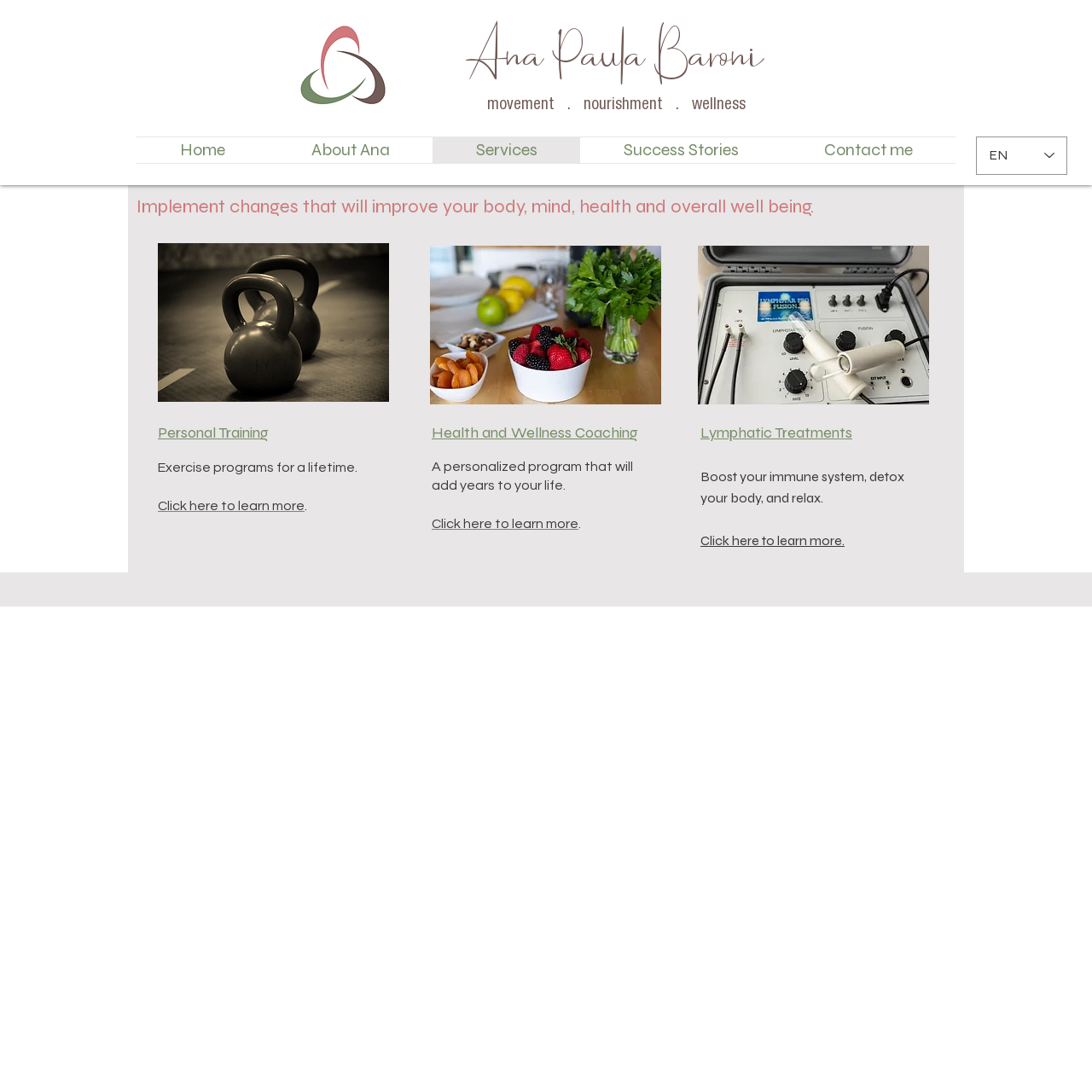For the given element description Click here to learn more, determine the bounding box coordinates of the UI element. The coordinates should follow the format (top-left x, top-left y, bottom-right x, bottom-right y) and be within the range of 0 to 1.

[0.145, 0.457, 0.279, 0.469]